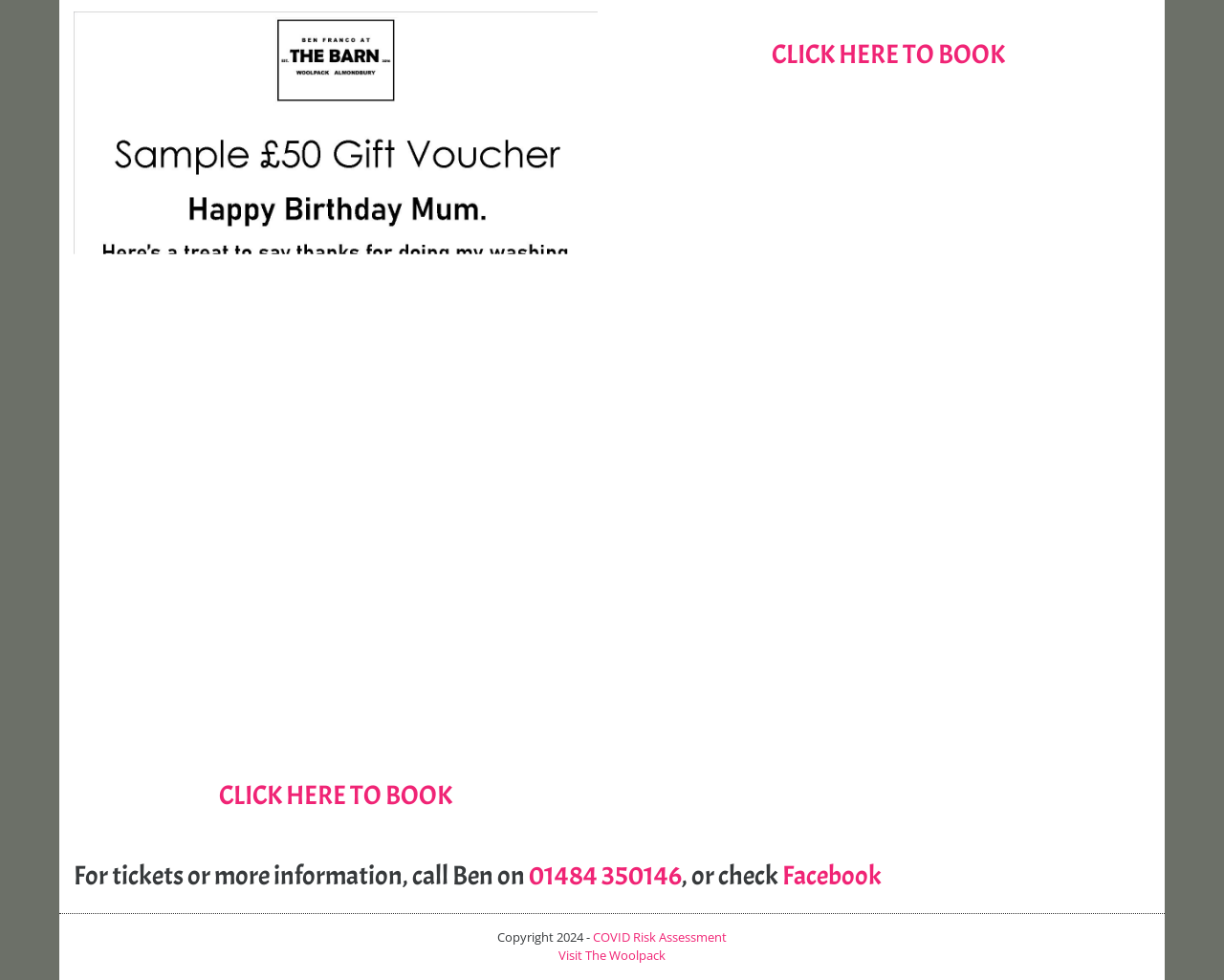Provide the bounding box coordinates for the UI element described in this sentence: "COVID Risk Assessment". The coordinates should be four float values between 0 and 1, i.e., [left, top, right, bottom].

[0.484, 0.947, 0.594, 0.964]